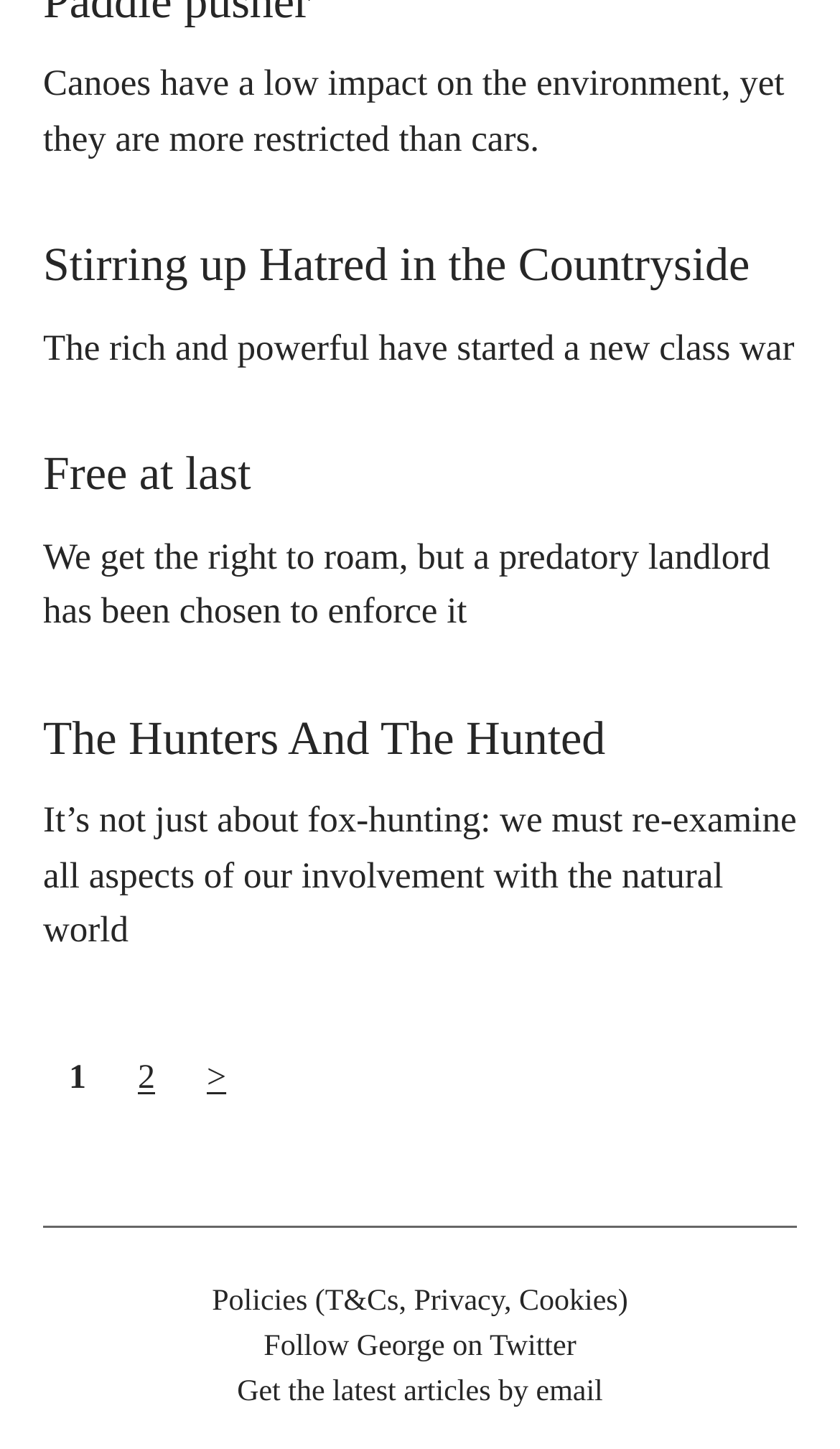What is the last link in the 'Posts' navigation?
Provide a fully detailed and comprehensive answer to the question.

I examined the 'navigation' element [62] with the text 'Posts' and found a series of links. The last link is [240] with the text '>'.